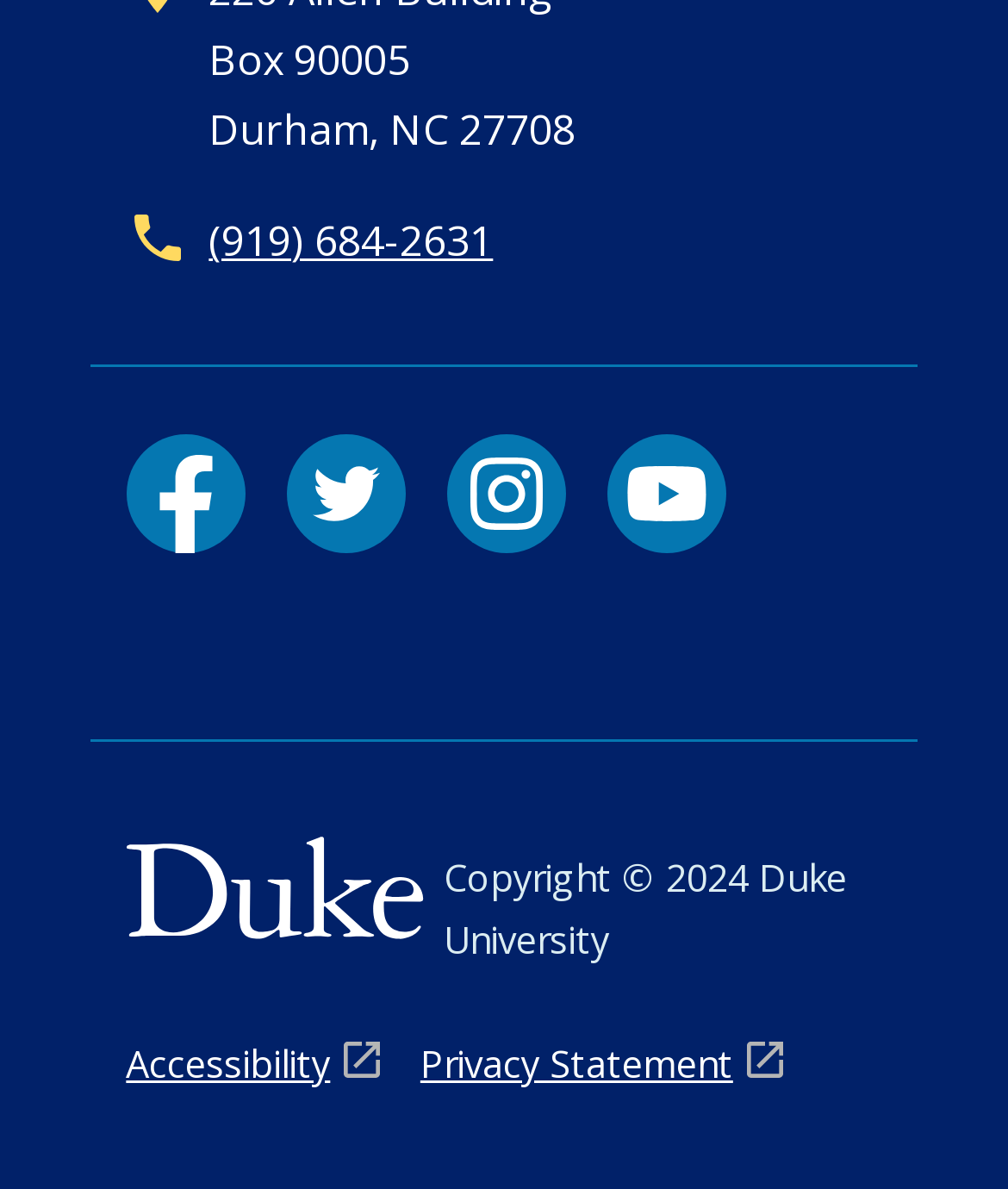How many social media links are present?
Please respond to the question thoroughly and include all relevant details.

There are four social media links present on the webpage, which can be found in the link elements with IDs 83, 84, 85, and 86. Each of these elements has a corresponding image element with a social media icon, and the text content of these elements indicates the respective social media platform.